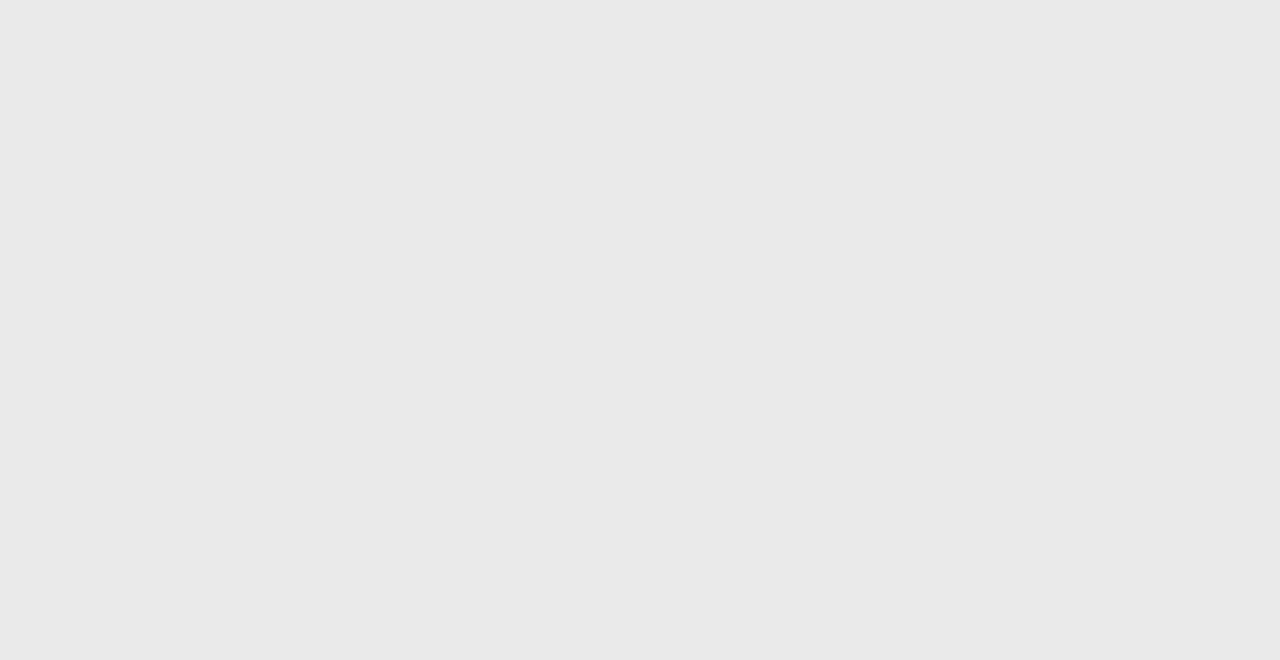Analyze the image and give a detailed response to the question:
What is the topic of the first article?

The first article's heading is '10 Signs We Are Headed Into World War III', which indicates that the topic of the article is related to World War III.